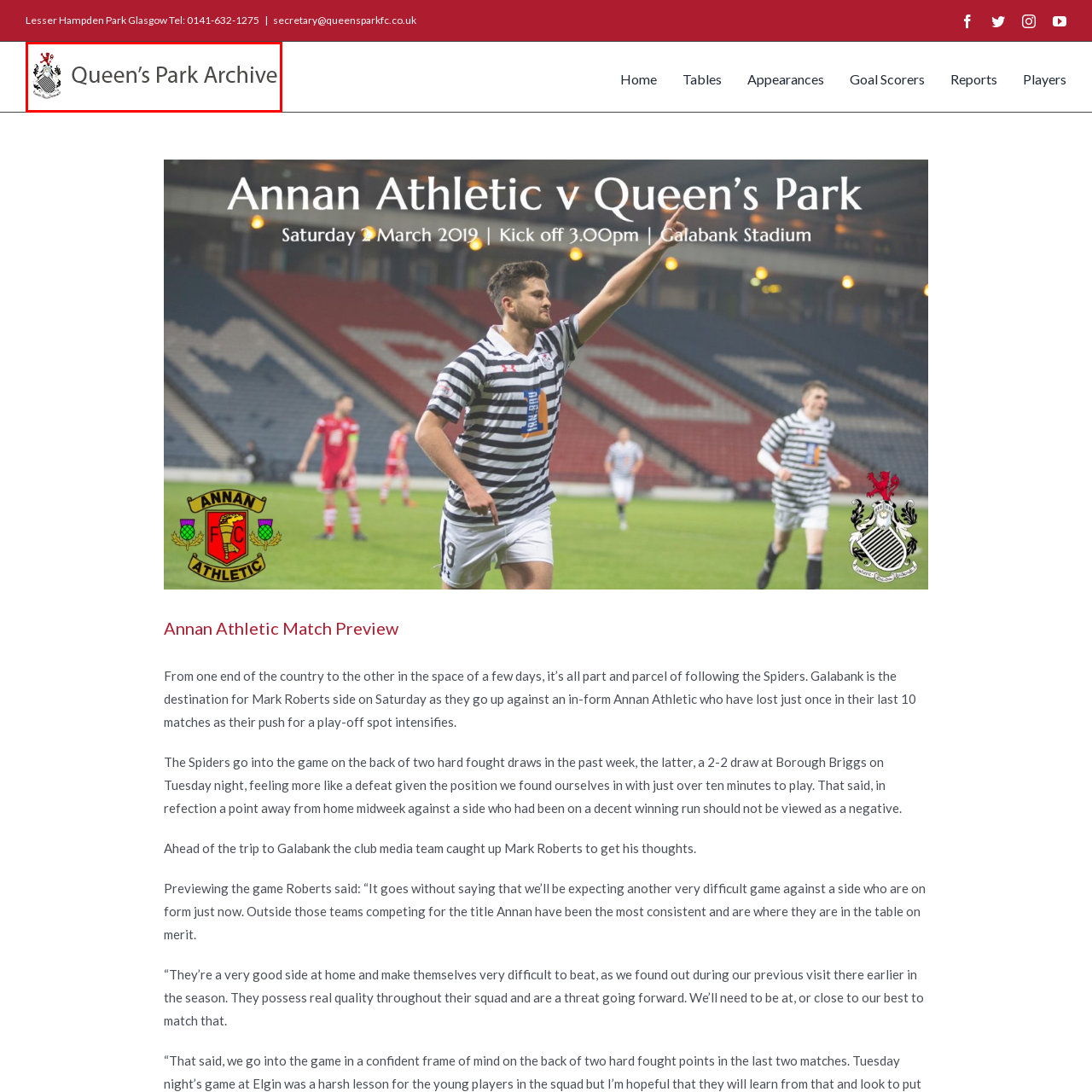Check the image inside the red boundary and briefly answer: What is the purpose of the logo?

To represent the club's values